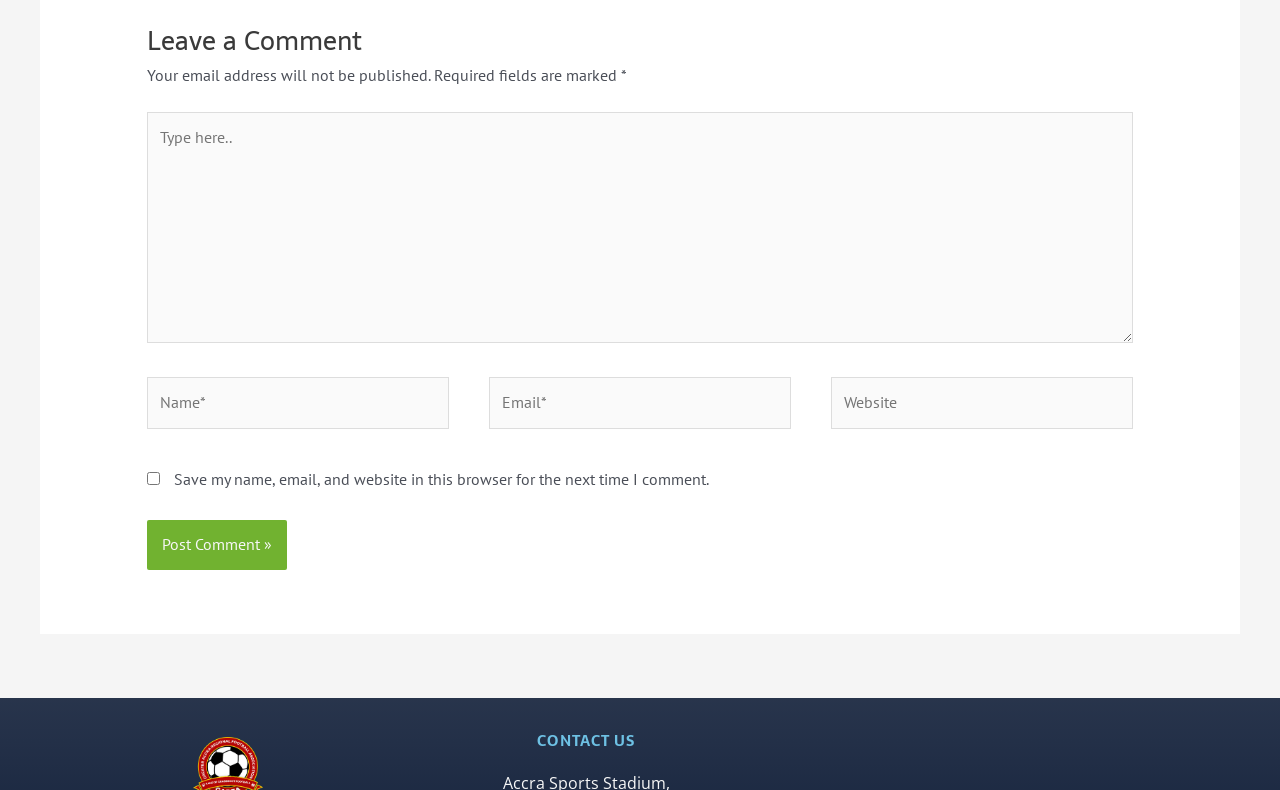What is the button below the comment form for?
Based on the image, answer the question with as much detail as possible.

The button is located at the bottom of the comment form and is labeled 'Post Comment ». Its purpose is to submit the user's comment after they have filled out the required fields.